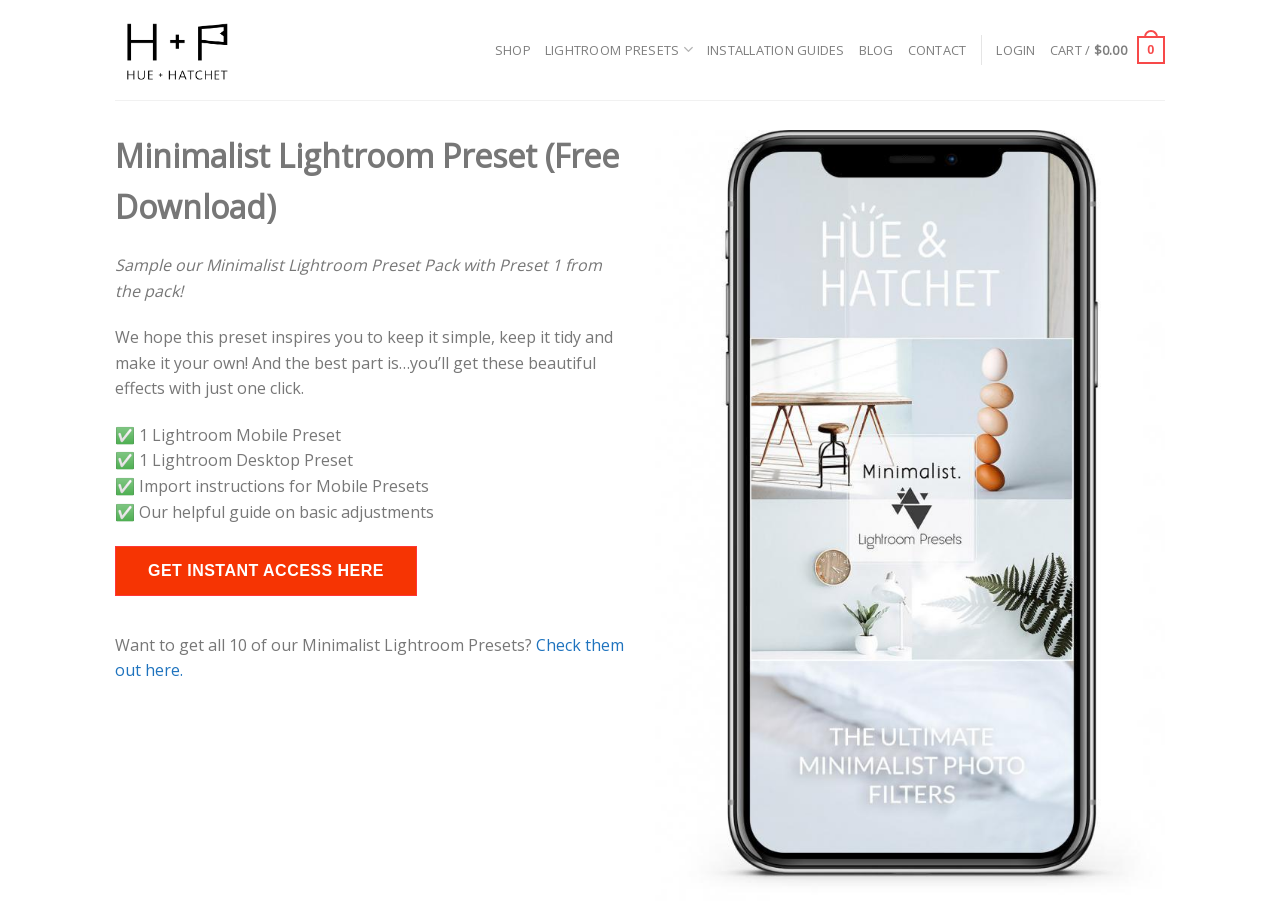Reply to the question with a brief word or phrase: What is the purpose of the 'GET INSTANT ACCESS HERE' button?

To download the preset